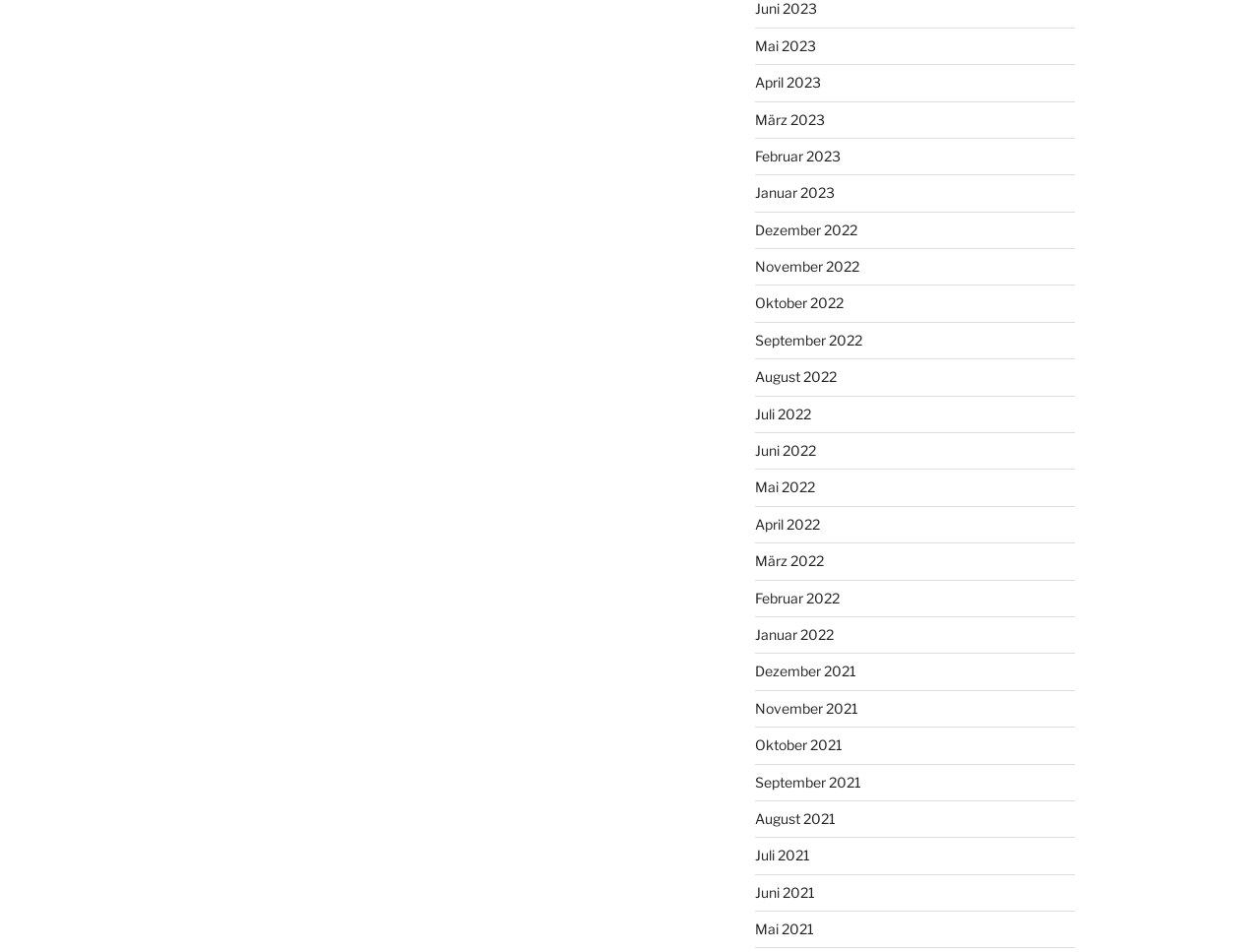Please specify the bounding box coordinates of the clickable region necessary for completing the following instruction: "view June 2021". The coordinates must consist of four float numbers between 0 and 1, i.e., [left, top, right, bottom].

[0.599, 0.928, 0.647, 0.946]